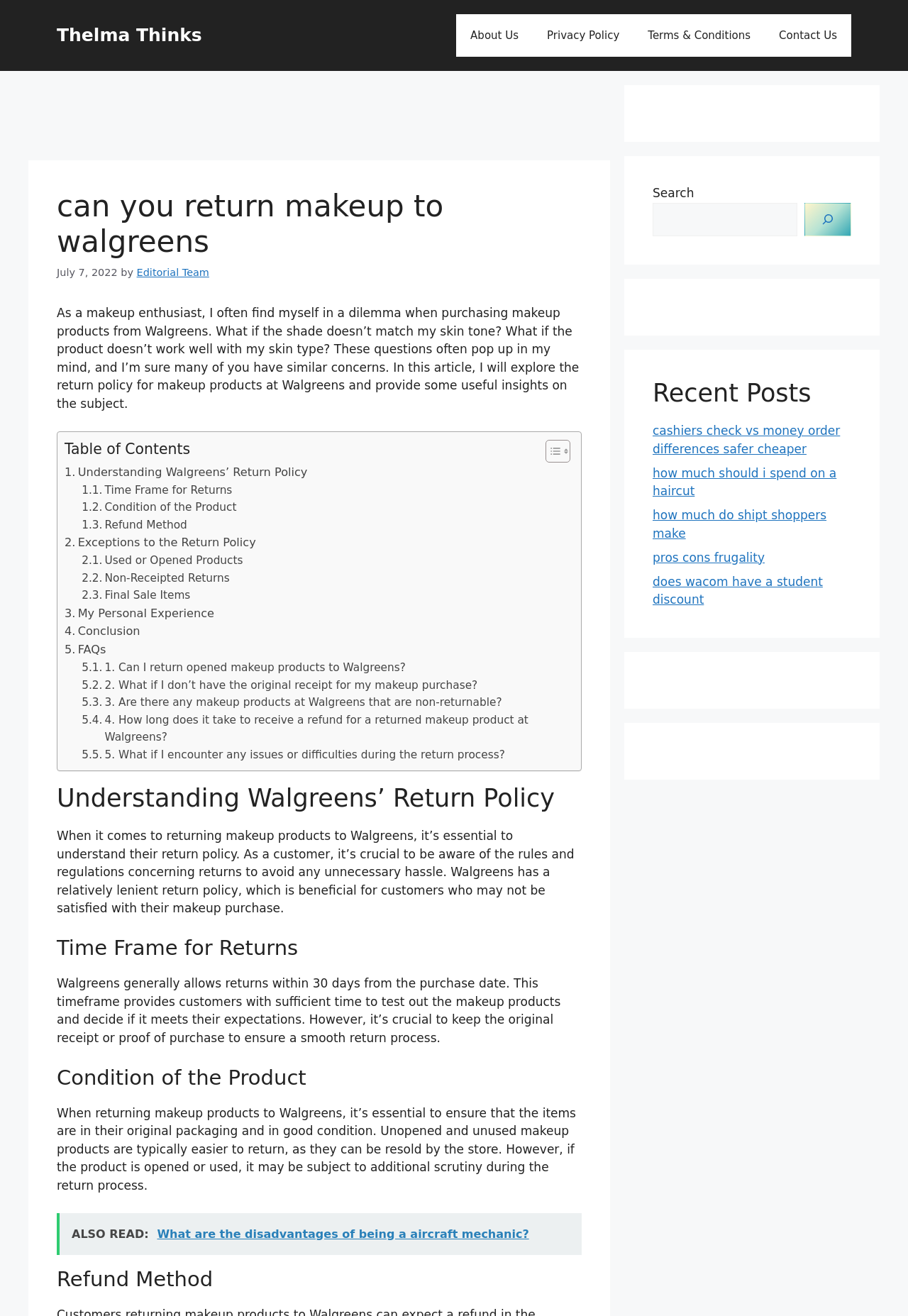Specify the bounding box coordinates of the region I need to click to perform the following instruction: "read the 'Recent Posts' section". The coordinates must be four float numbers in the range of 0 to 1, i.e., [left, top, right, bottom].

[0.719, 0.287, 0.938, 0.31]